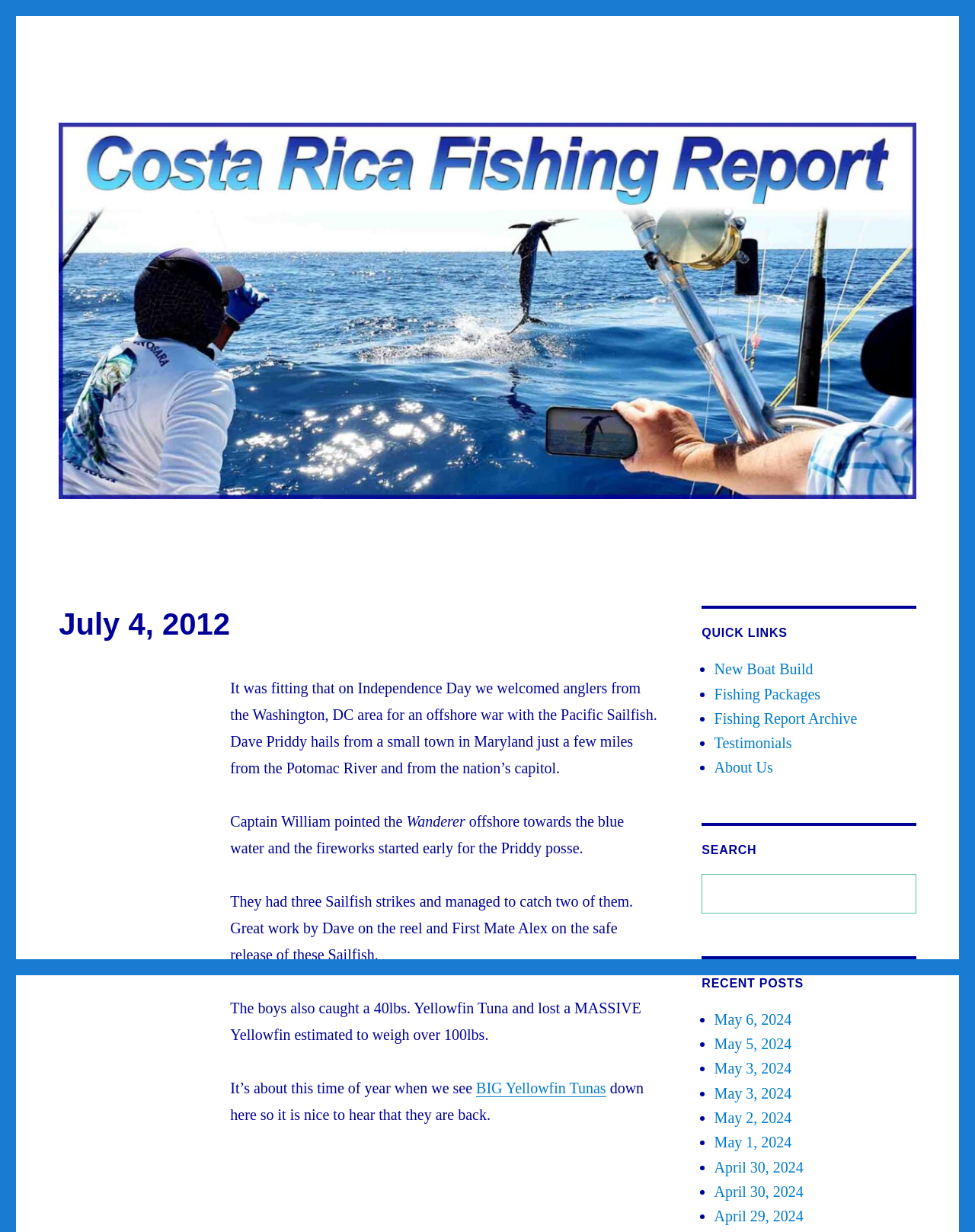Please provide a one-word or short phrase answer to the question:
How many recent posts are listed on the webpage?

10